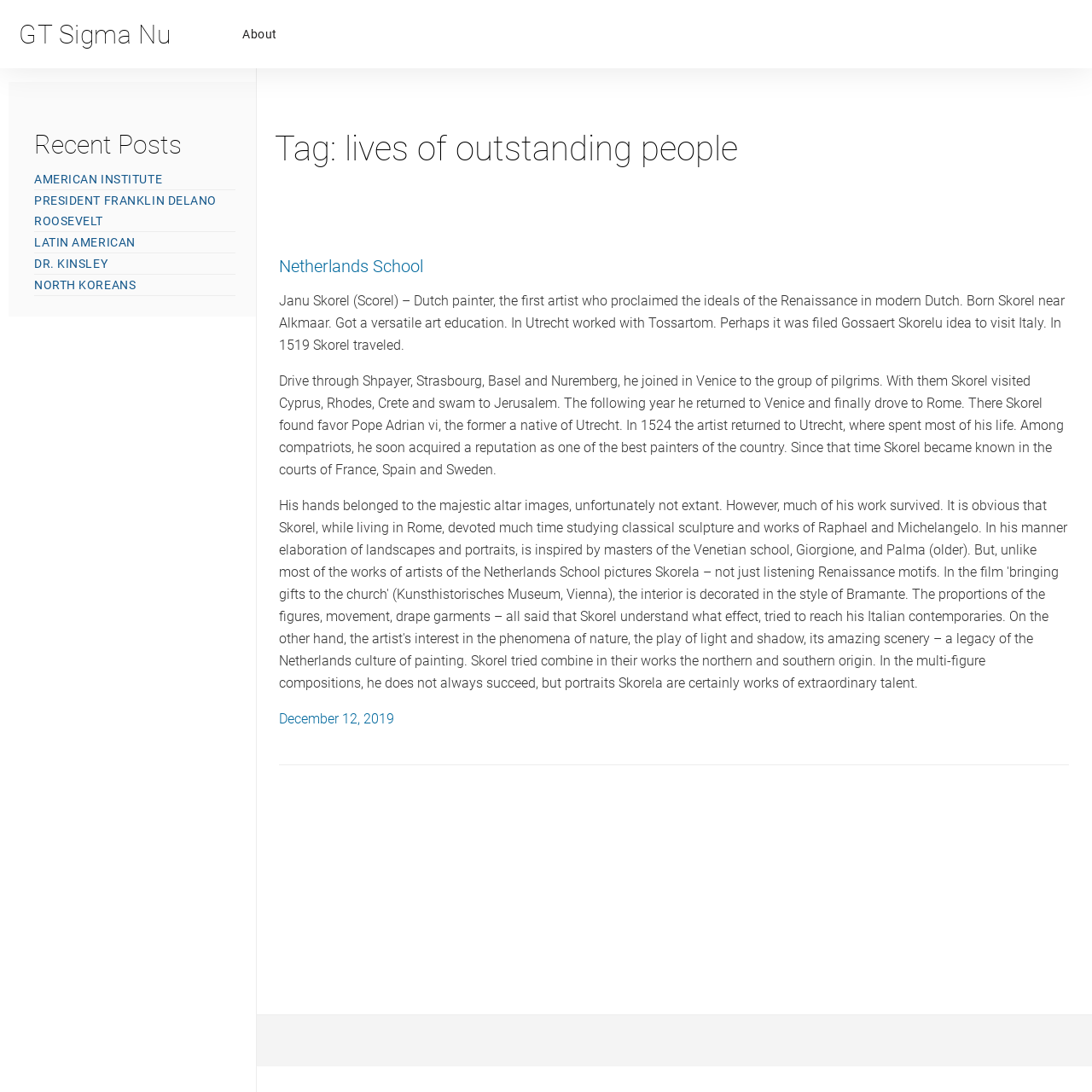Using the provided element description "President Franklin Delano Roosevelt", determine the bounding box coordinates of the UI element.

[0.031, 0.175, 0.198, 0.211]